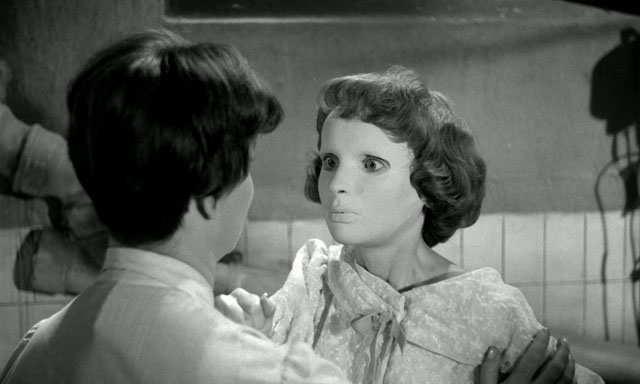Give a thorough description of the image, including any visible elements and their relationships.

The image captures a striking scene from the film "Les Yeux Sans Visage" (Eyes Without a Face), directed by Georges Franju. In this black-and-white still, two figures are shown in a tense, intimate moment. On the left, a man, possibly the doctor, is reaching out, while on the right stands a woman whose face is eerily expressionless, emphasizing her unsettling transformation. Her pale skin and vacant eyes evoke a sense of horror, marking her as a victim of the doctor’s horrifying experiments to graft faces. This moment encapsulates the film’s themes of identity and desperation, as the woman grapples with her new reality while surrounded by the sterile, haunting environment of a medical laboratory. This visual conveys the film's exploration of beauty, agony, and the consequences of obsessive endeavors.